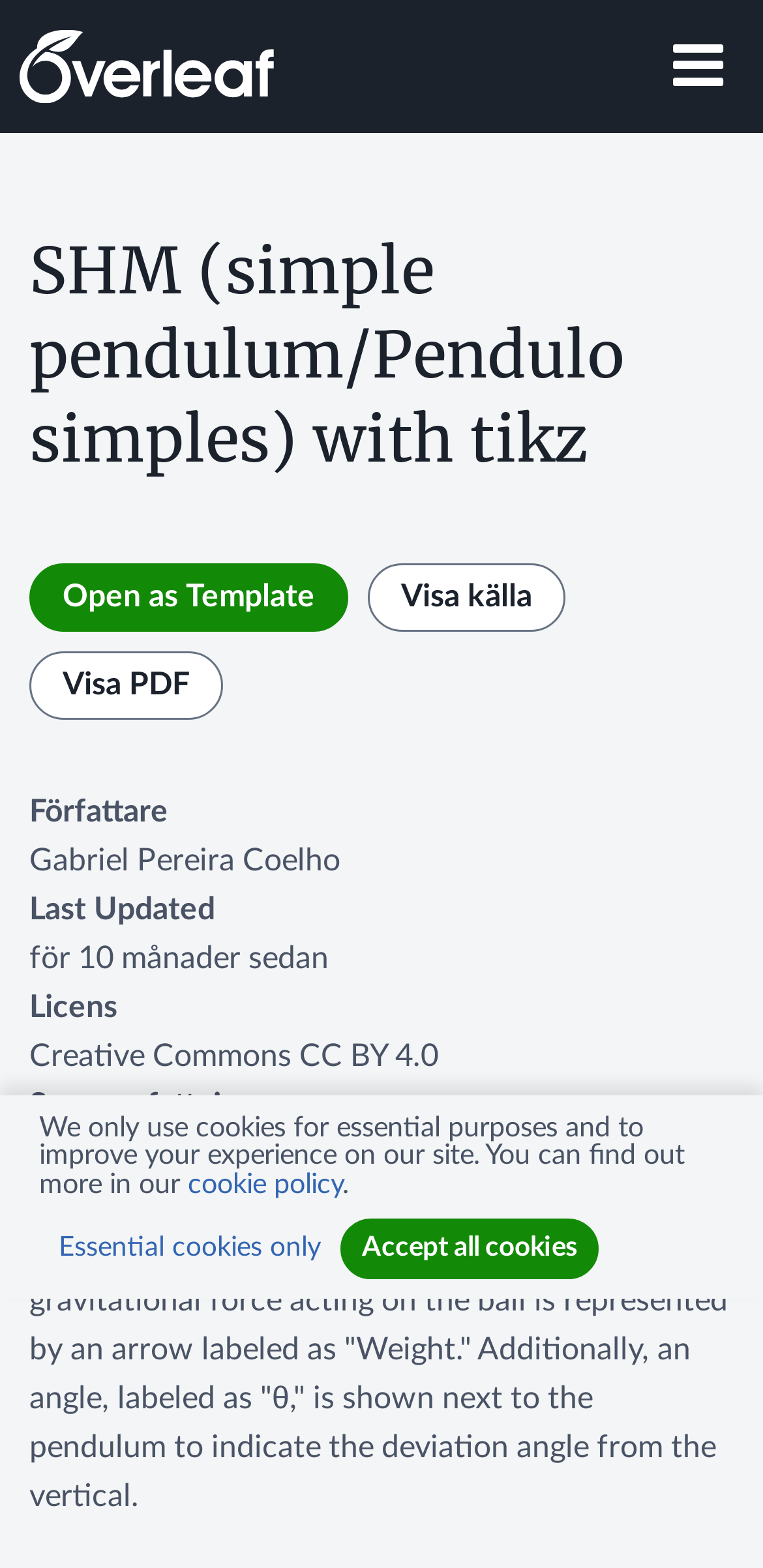Could you highlight the region that needs to be clicked to execute the instruction: "Visit the Overleaf website"?

[0.026, 0.006, 0.359, 0.077]